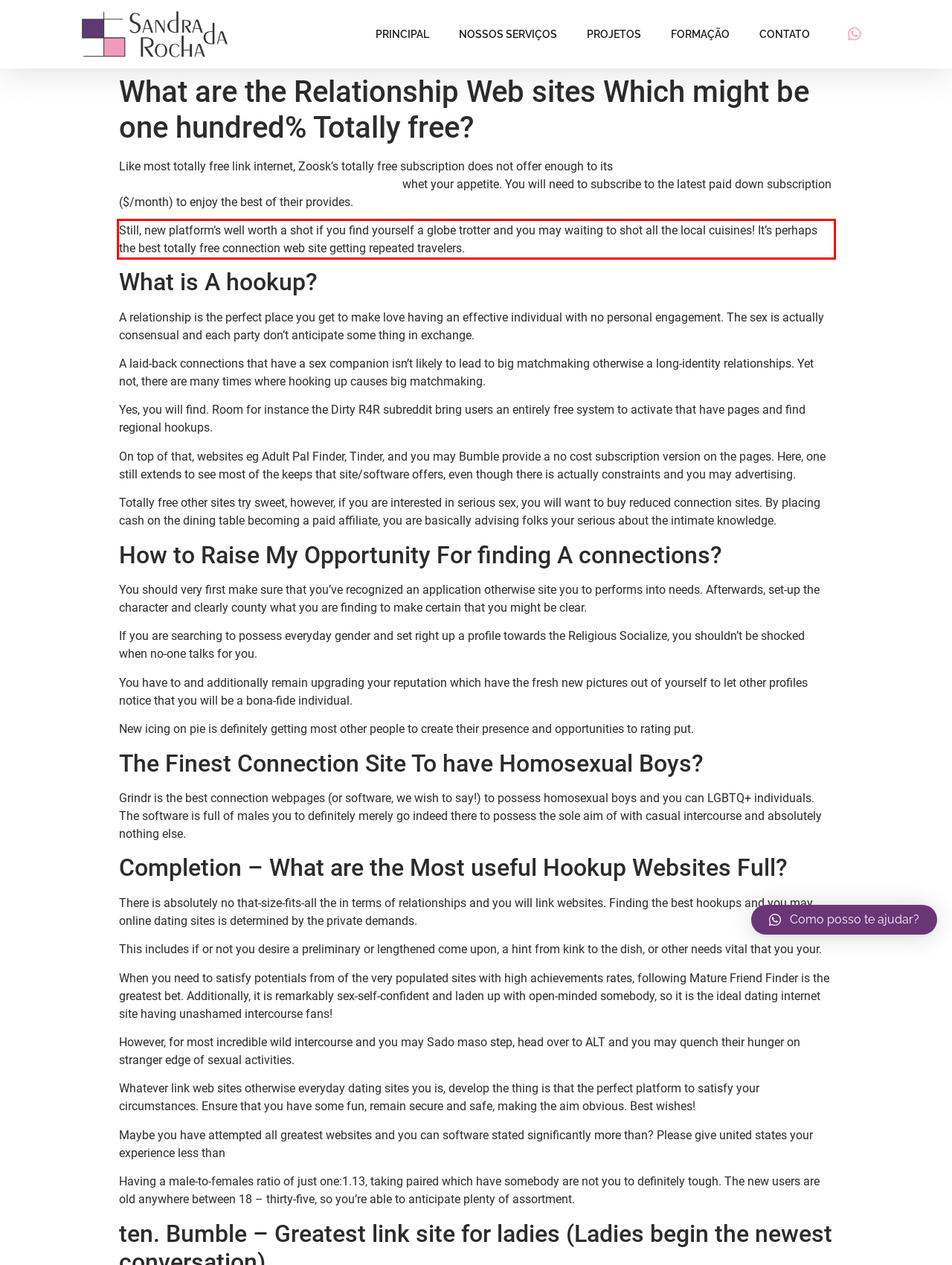Please use OCR to extract the text content from the red bounding box in the provided webpage screenshot.

Still, new platform’s well worth a shot if you find yourself a globe trotter and you may waiting to shot all the local cuisines! It’s perhaps the best totally free connection web site getting repeated travelers.